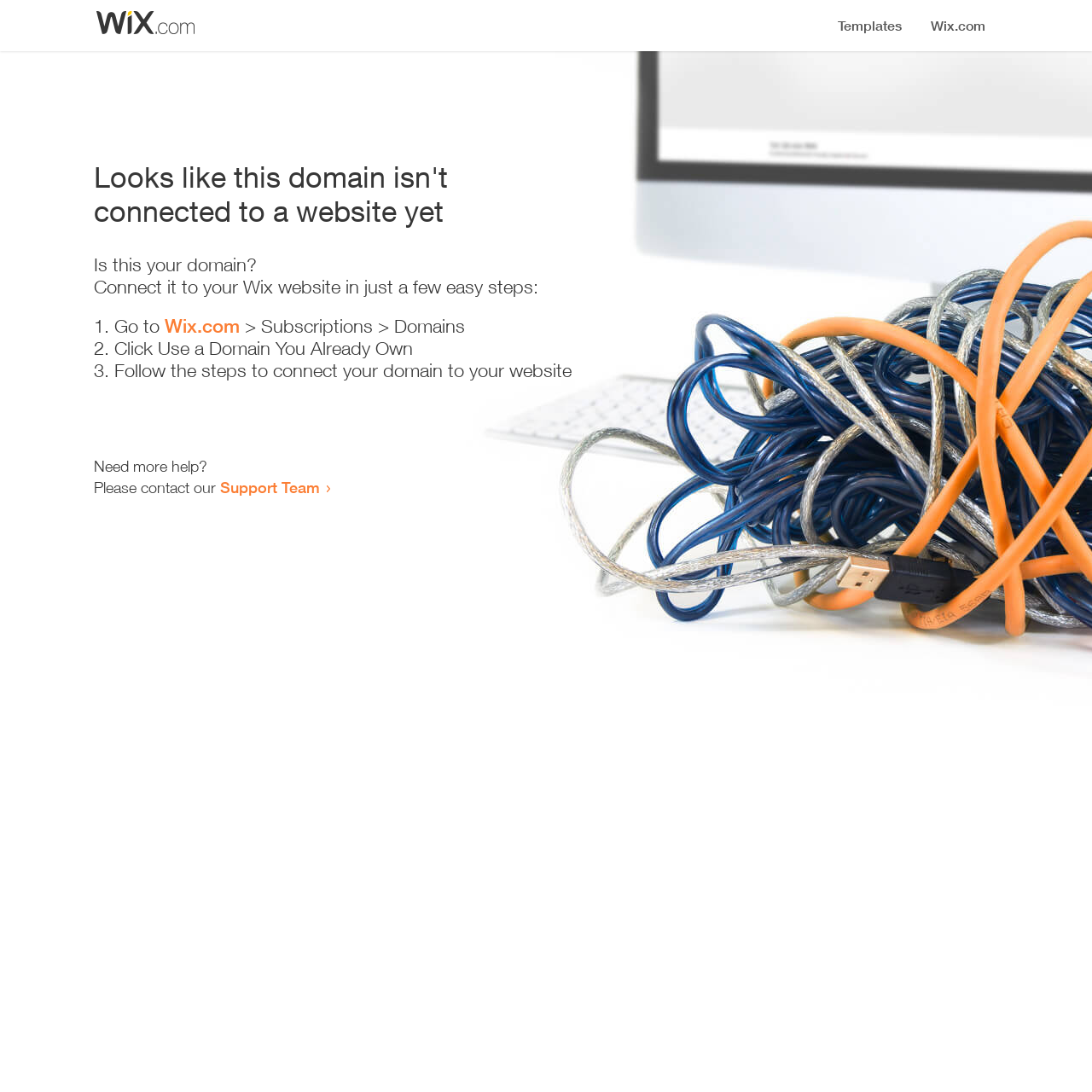Give an extensive and precise description of the webpage.

The webpage appears to be an error page, indicating that a domain is not connected to a website yet. At the top, there is a small image, followed by a heading that states the error message. Below the heading, there is a series of instructions to connect the domain to a Wix website. The instructions are presented in a step-by-step format, with three numbered list items. Each list item contains a brief description of the action to take, with a link to Wix.com in the first step. 

To the right of the instructions, there is a small section that offers additional help, with a link to the Support Team. The overall layout is simple and easy to follow, with clear headings and concise text.